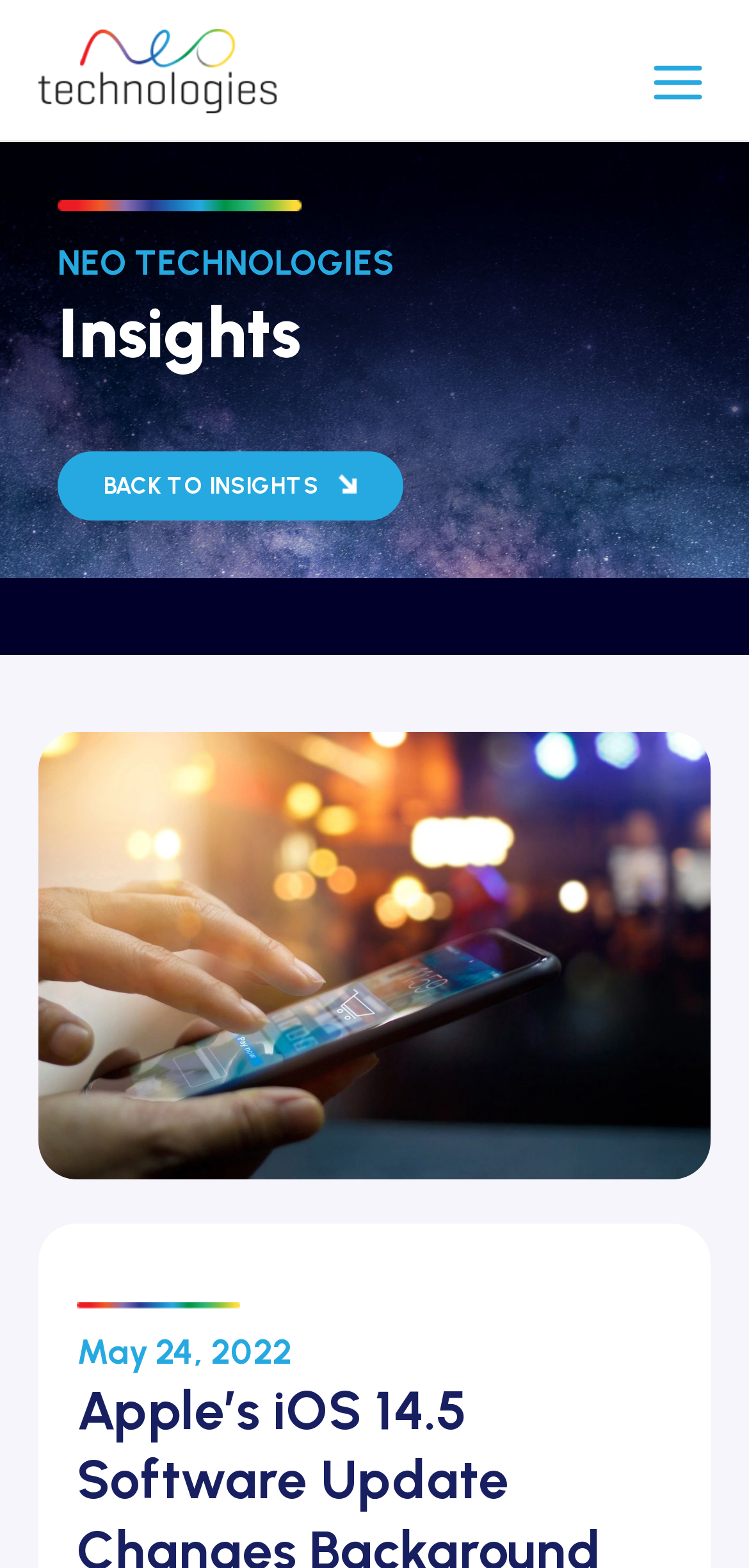Identify the bounding box of the HTML element described here: "BACK TO INSIGHTS". Provide the coordinates as four float numbers between 0 and 1: [left, top, right, bottom].

[0.077, 0.287, 0.538, 0.332]